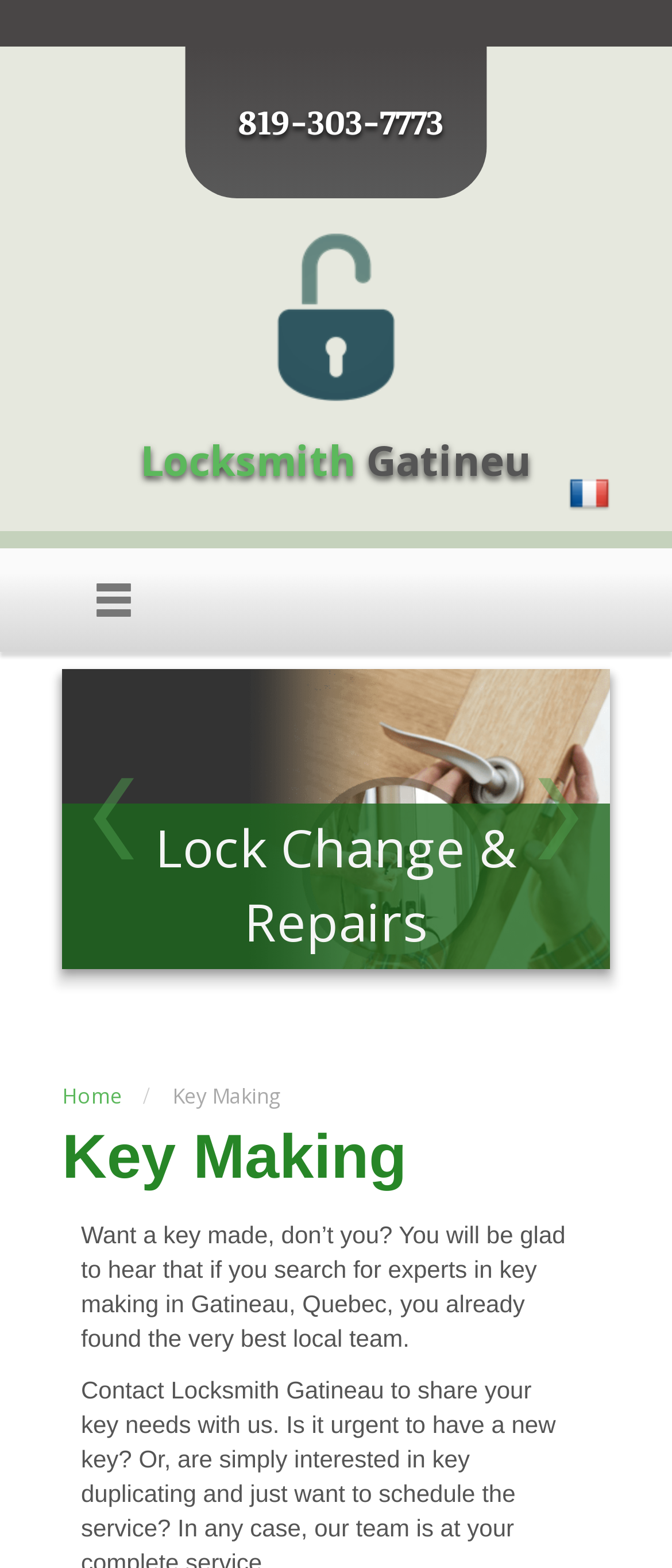Provide a one-word or one-phrase answer to the question:
What type of keys can be made?

House or car keys